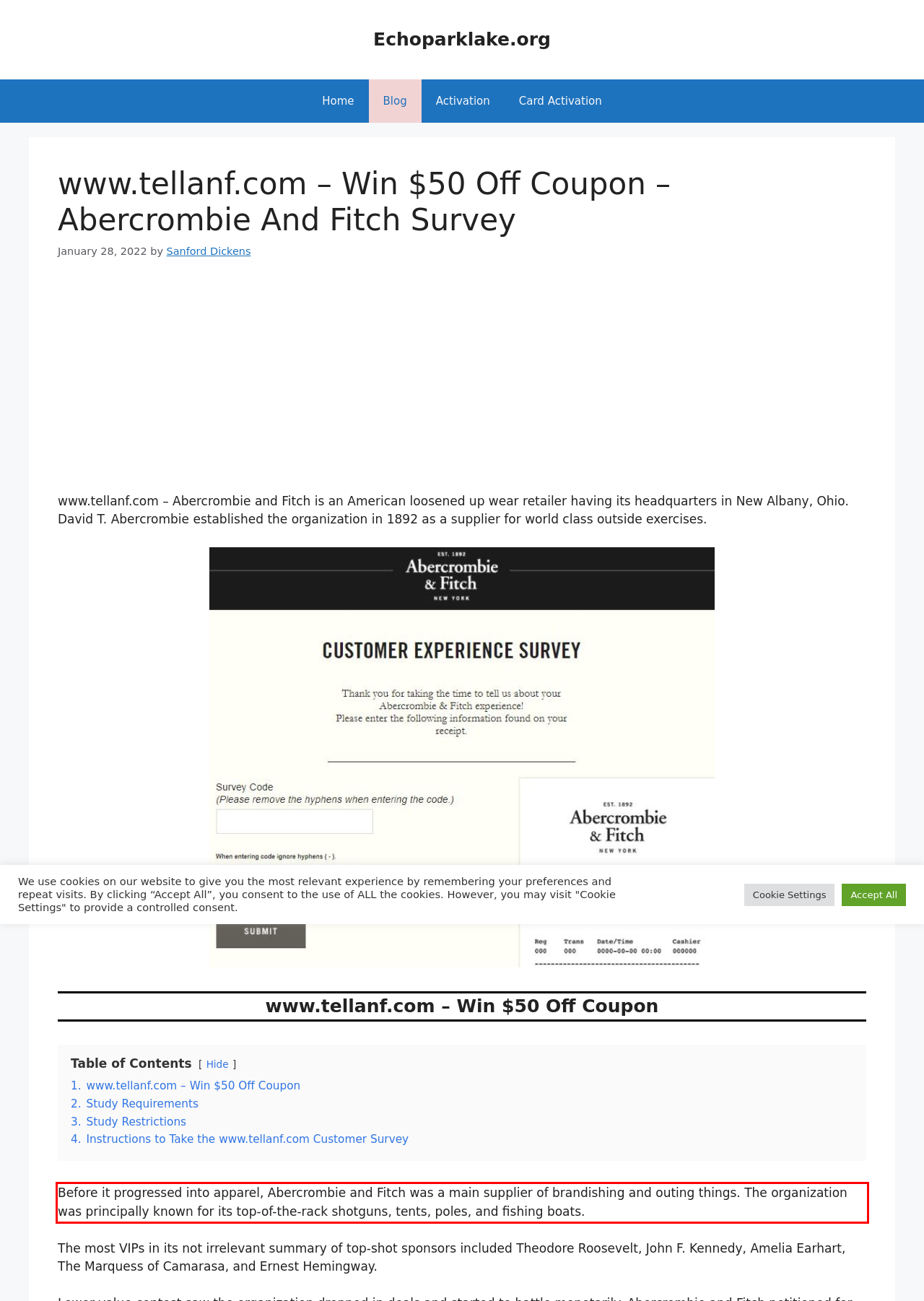Please examine the webpage screenshot and extract the text within the red bounding box using OCR.

Before it progressed into apparel, Abercrombie and Fitch was a main supplier of brandishing and outing things. The organization was principally known for its top-of-the-rack shotguns, tents, poles, and fishing boats.